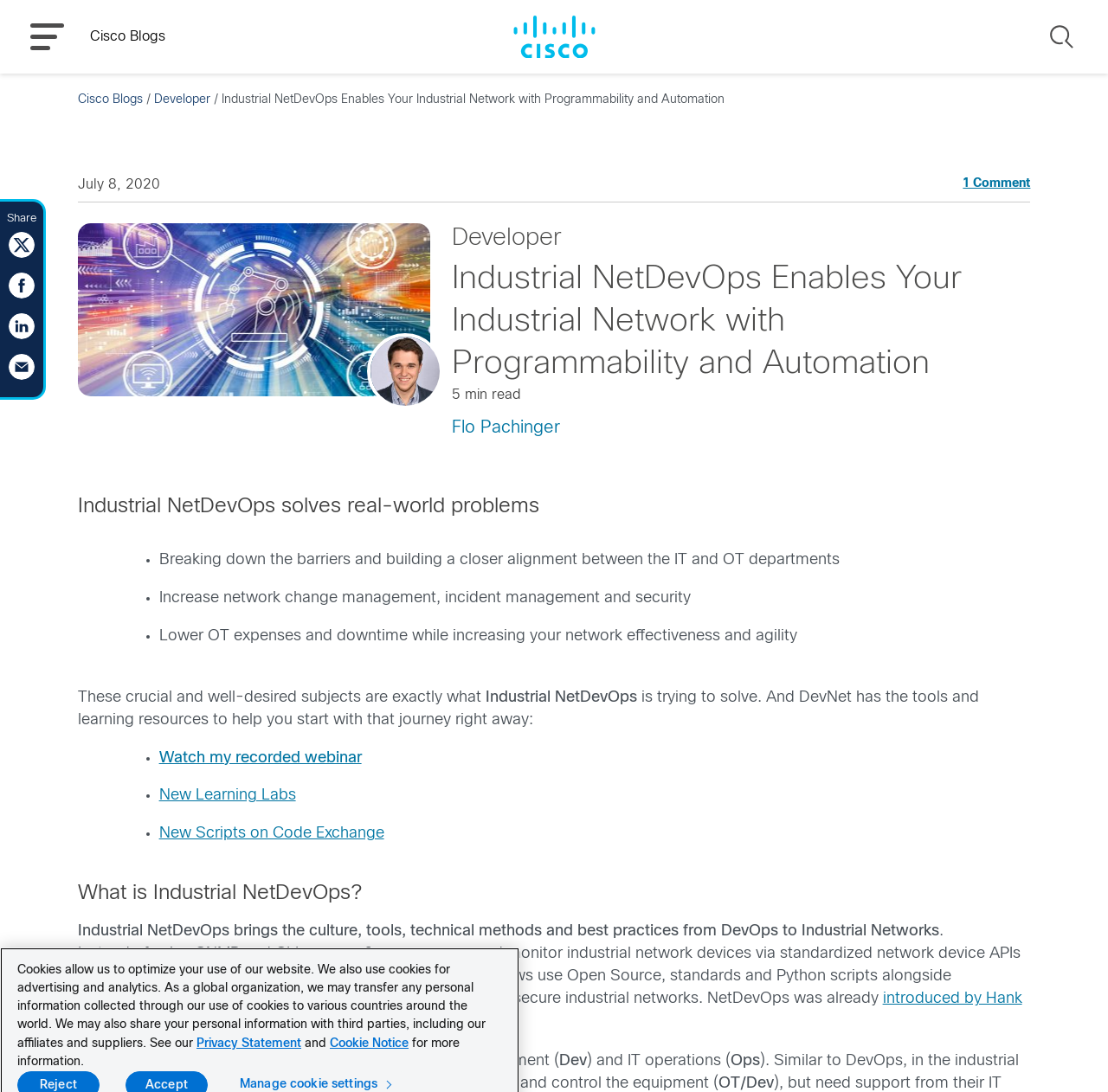Determine the bounding box coordinates for the HTML element described here: "Developer".

[0.139, 0.086, 0.19, 0.097]